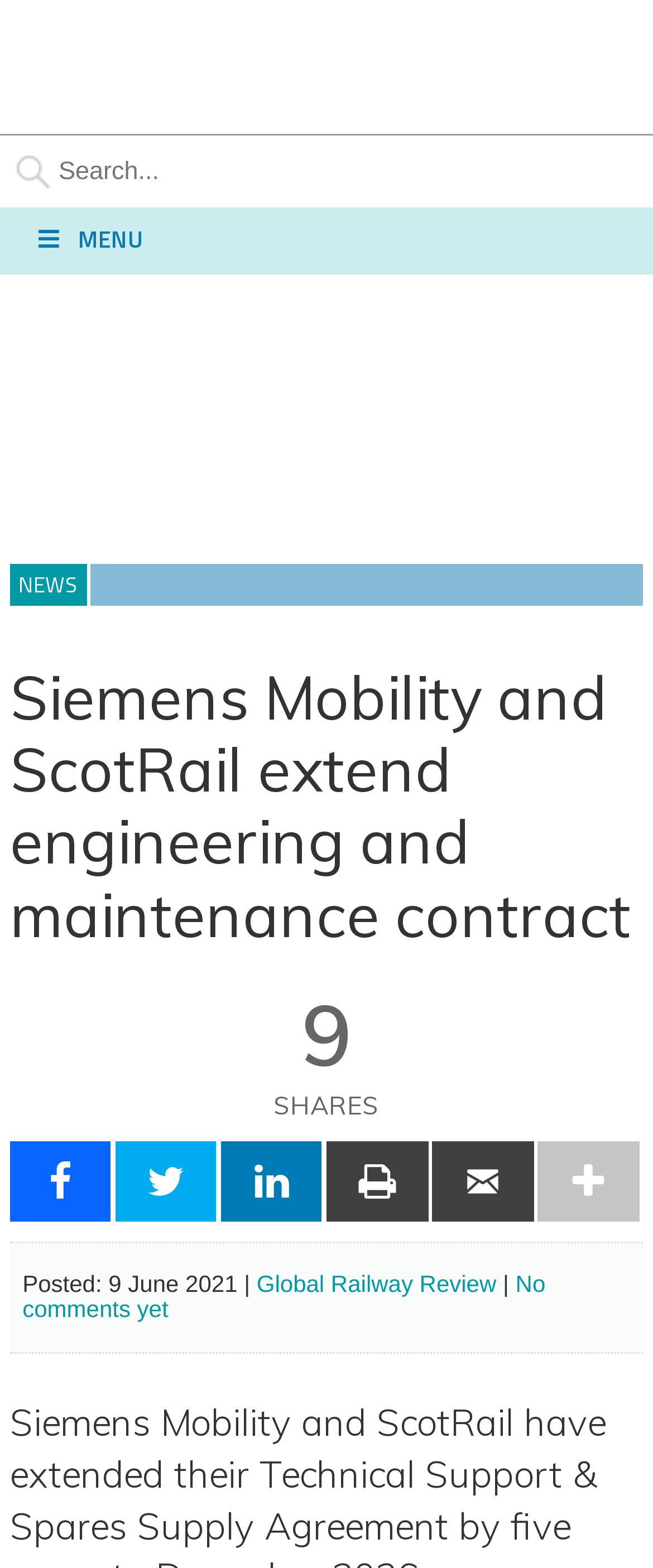Specify the bounding box coordinates of the element's region that should be clicked to achieve the following instruction: "Go to HOME page". The bounding box coordinates consist of four float numbers between 0 and 1, in the format [left, top, right, bottom].

[0.0, 0.173, 1.0, 0.214]